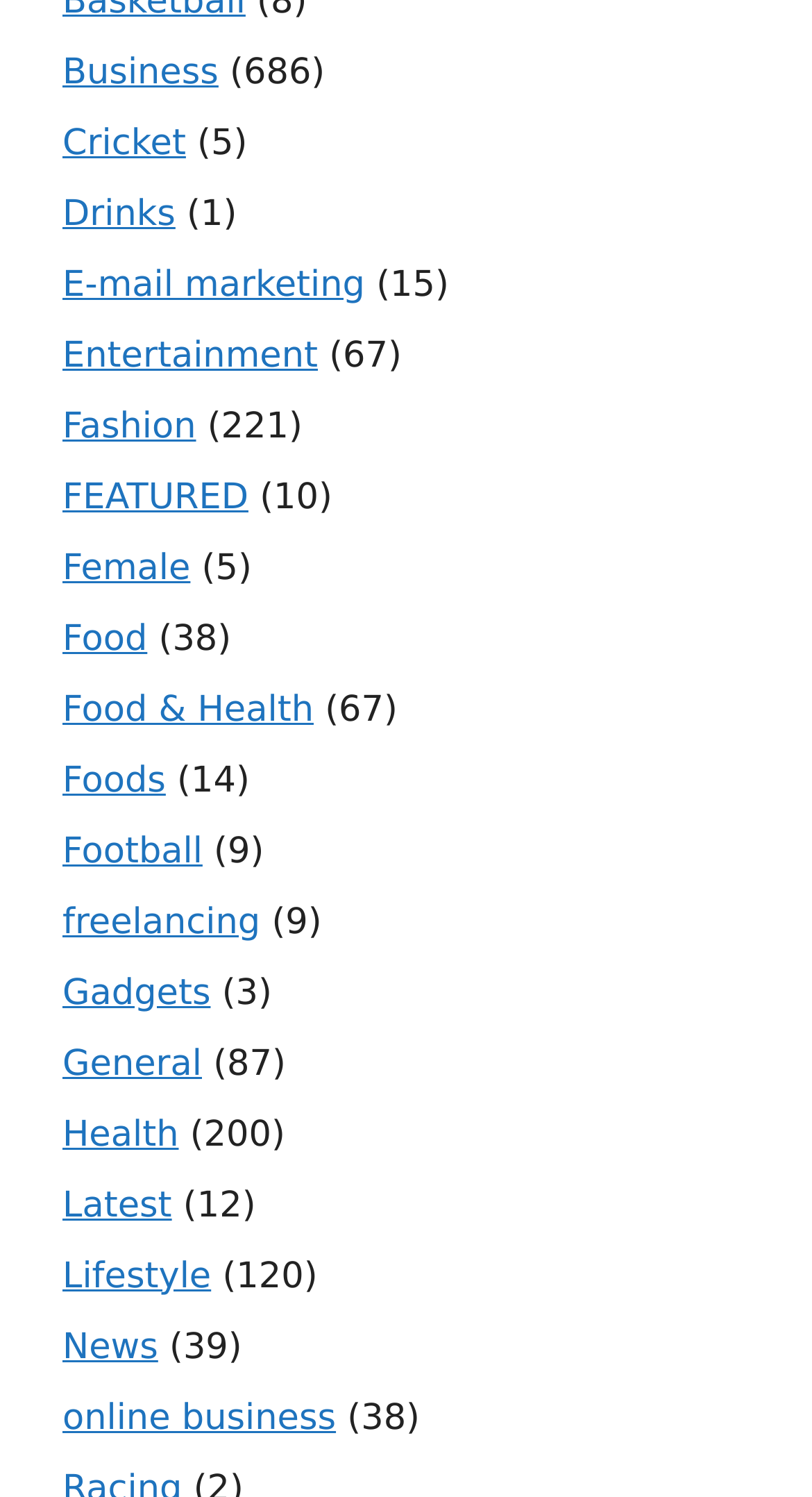Can you specify the bounding box coordinates for the region that should be clicked to fulfill this instruction: "Call the office".

None